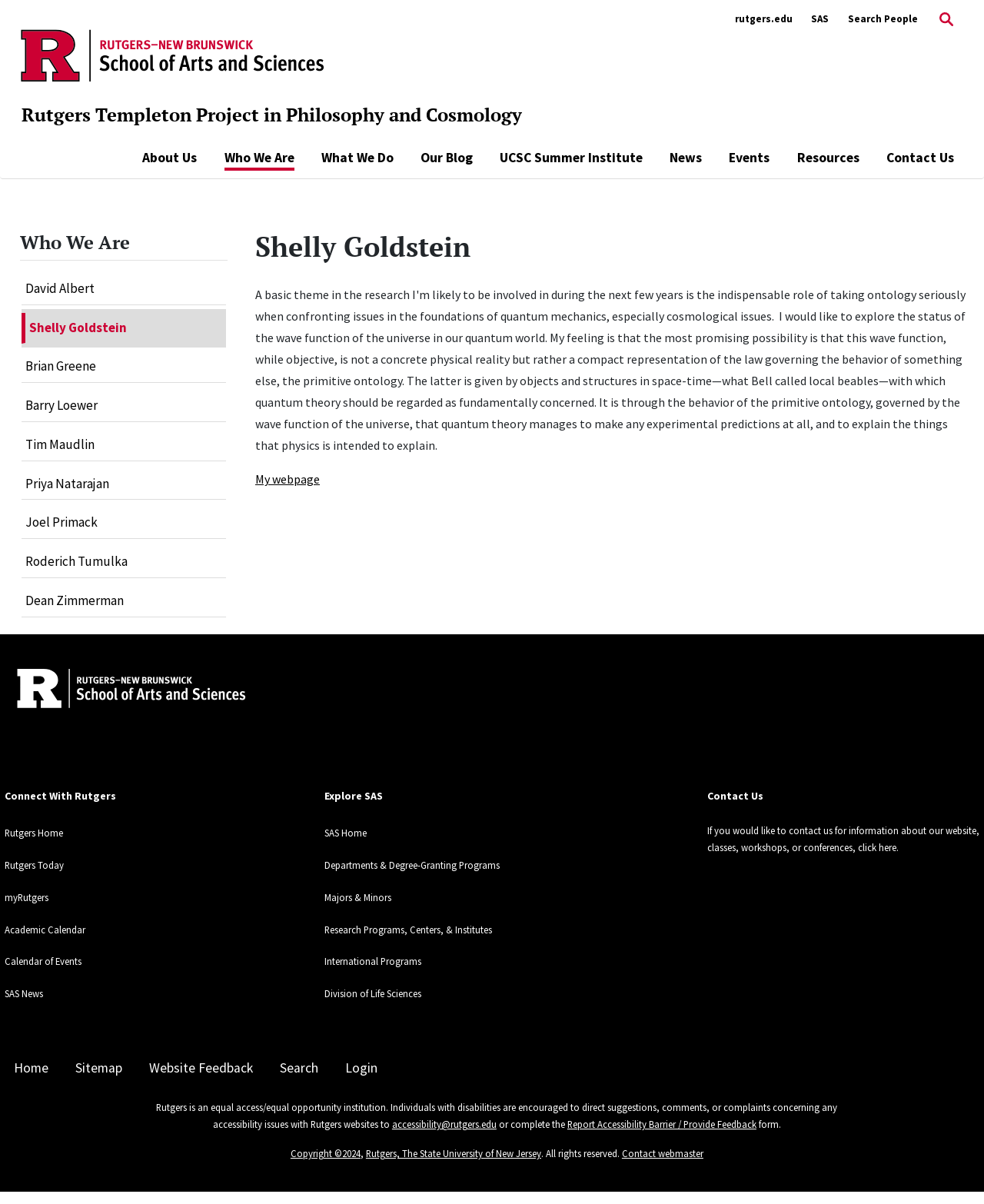Who is the person mentioned in the main content area?
Give a single word or phrase answer based on the content of the image.

Shelly Goldstein